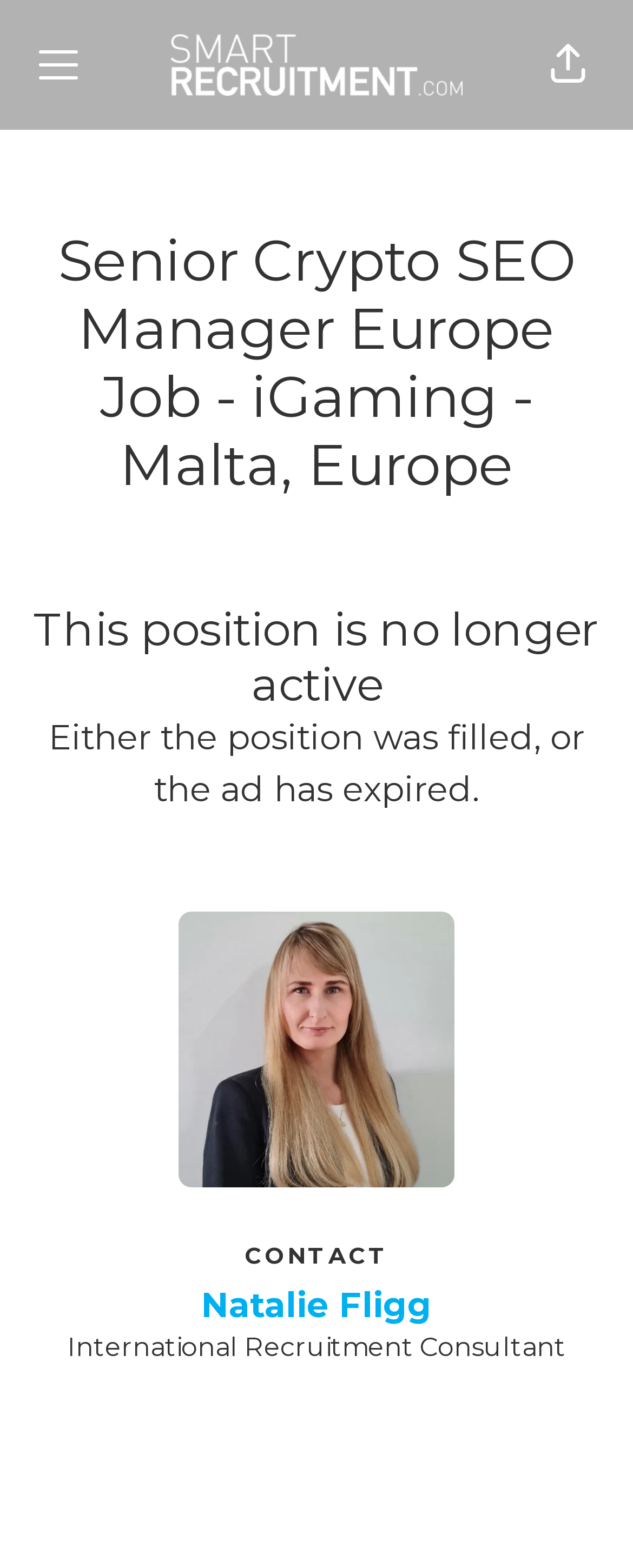Utilize the details in the image to thoroughly answer the following question: Who is the International Recruitment Consultant?

I found the answer by looking at the StaticText 'International Recruitment Consultant' which is associated with the link 'Natalie Fligg', indicating that Natalie Fligg is the International Recruitment Consultant.